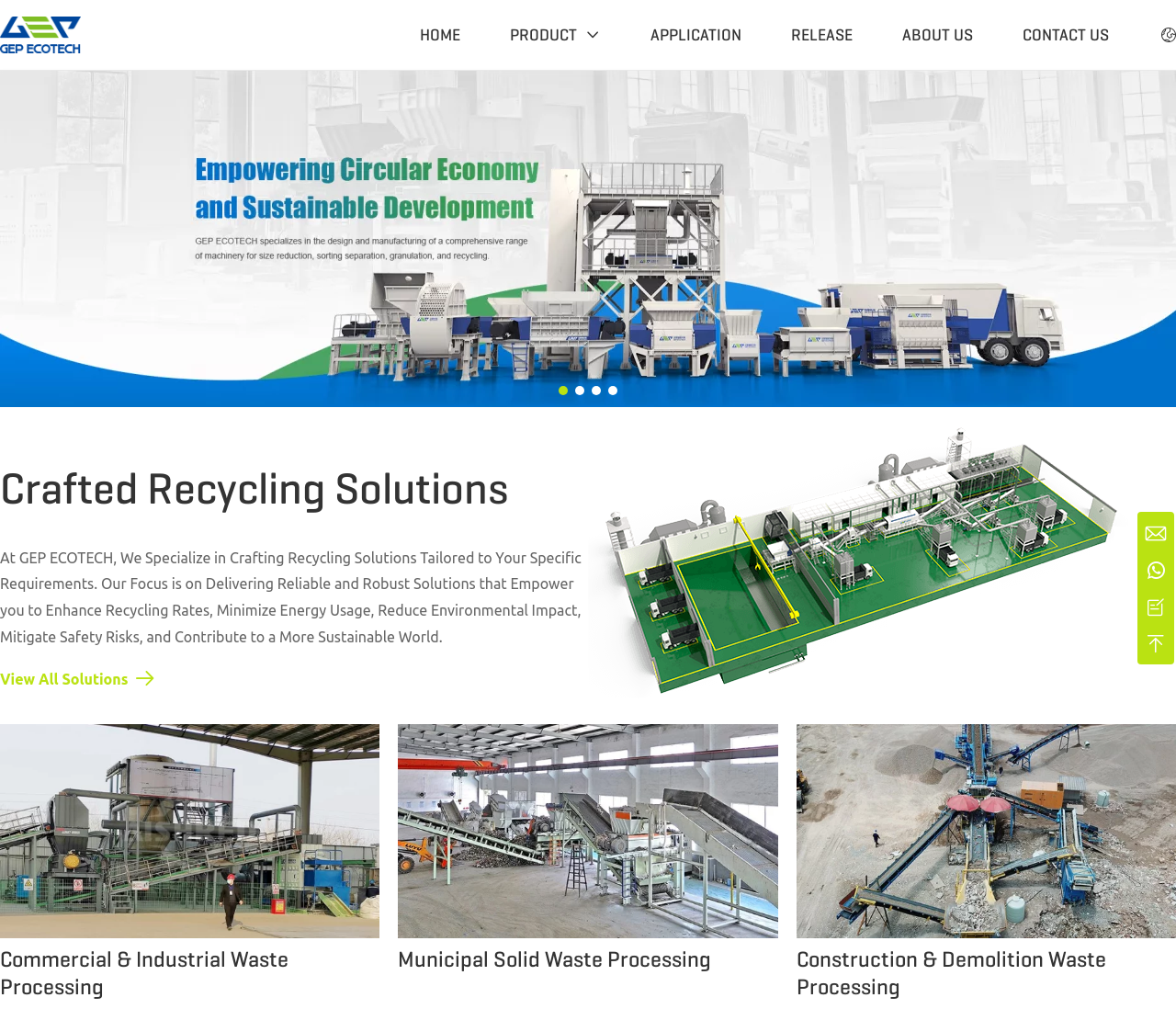Summarize the webpage with intricate details.

The webpage is about GEP ECOTECH, a company that designs, manufactures, and installs complete systems, providing unique technical solutions to empower circular economy and sustainable development. 

At the top left corner, there is a logo of GEP ECOTECH, accompanied by a navigation menu with links to HOME, PRODUCT, APPLICATION, RELEASE, ABOUT US, and CONTACT US. 

Below the navigation menu, there are four sections, each containing a list of links to different types of machines, including shredder machines, crusher machines, granulator machines, and complete plants. Each section has a title and several links to specific machine types, such as Double-Shaft Shredder, Jaw Crusher, and Universal Granulator.

On the right side of the page, there is a large image with a heading "Crafted Recycling Solutions" and a paragraph of text describing the company's focus on delivering reliable and robust recycling solutions. Below the image, there is a link to "View All Solutions" and another image showcasing GEP ECOTECH's turnkey recycling solutions.

At the bottom of the page, there is a section with a link to "Commercial & Industrial Waste Processing" accompanied by an image.